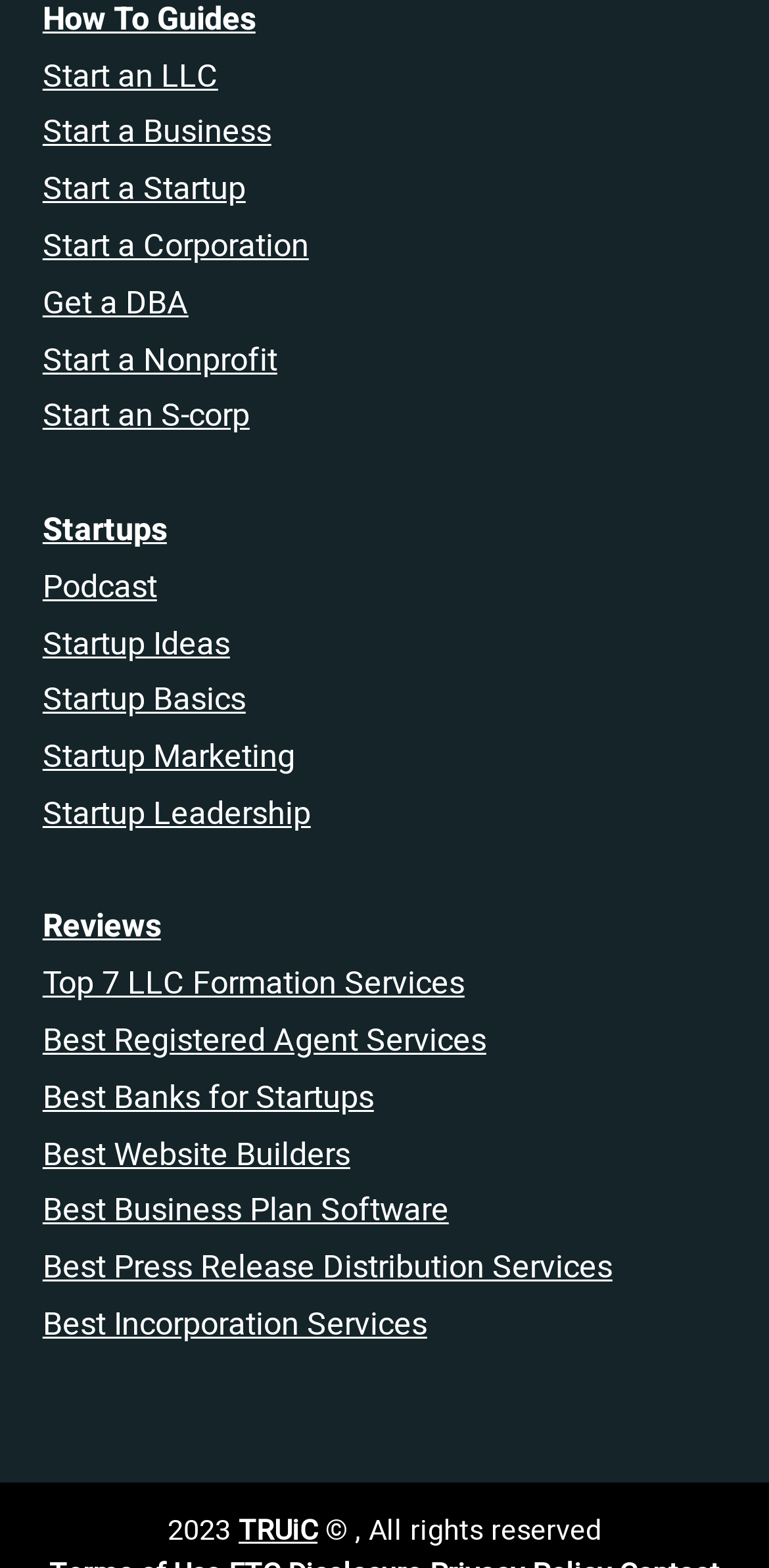Identify the bounding box coordinates for the region of the element that should be clicked to carry out the instruction: "Learn about startup leadership". The bounding box coordinates should be four float numbers between 0 and 1, i.e., [left, top, right, bottom].

[0.055, 0.504, 0.404, 0.534]